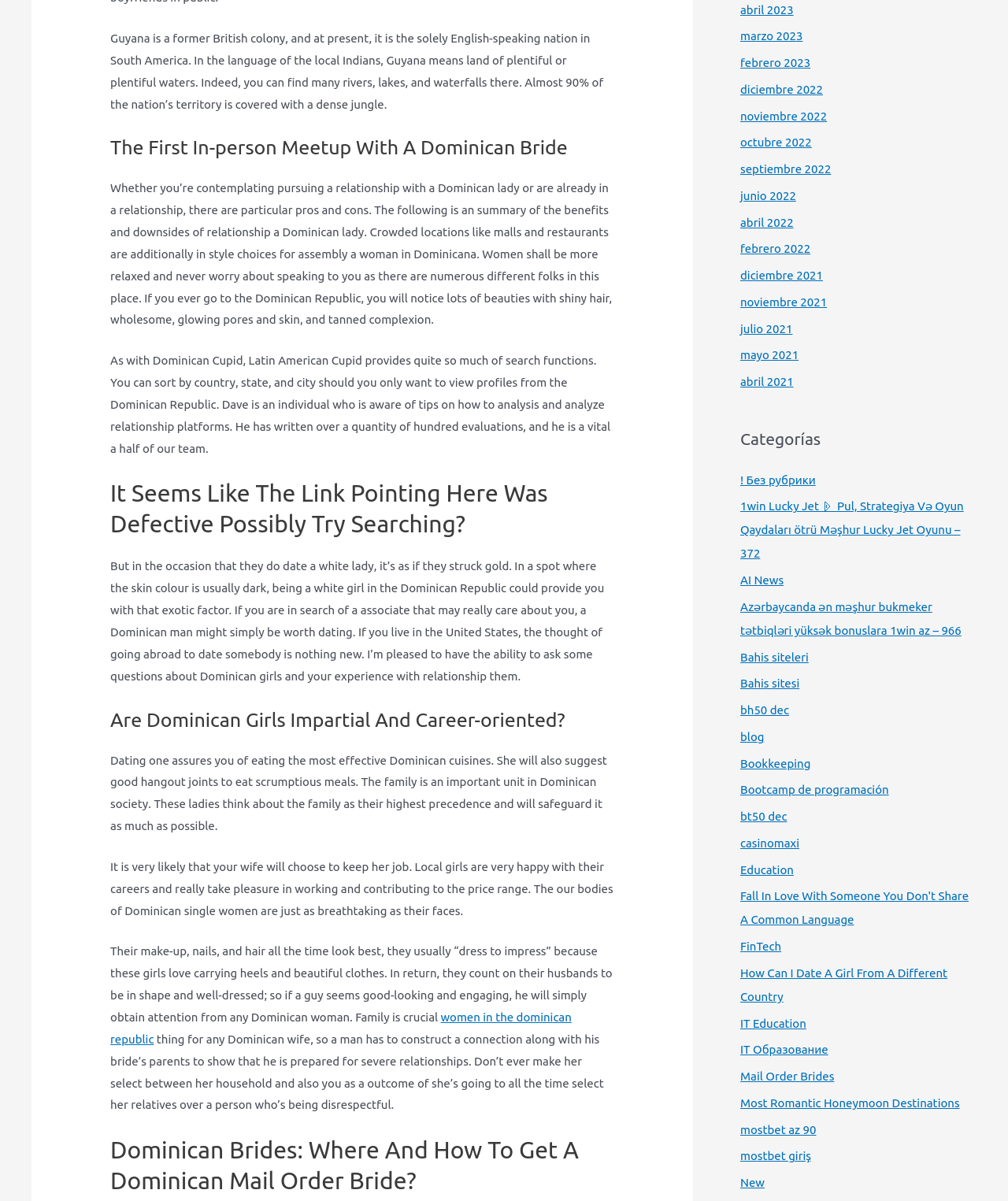Please identify the bounding box coordinates of the region to click in order to complete the task: "Explore the categorías section". The coordinates must be four float numbers between 0 and 1, specified as [left, top, right, bottom].

[0.734, 0.355, 0.969, 0.376]